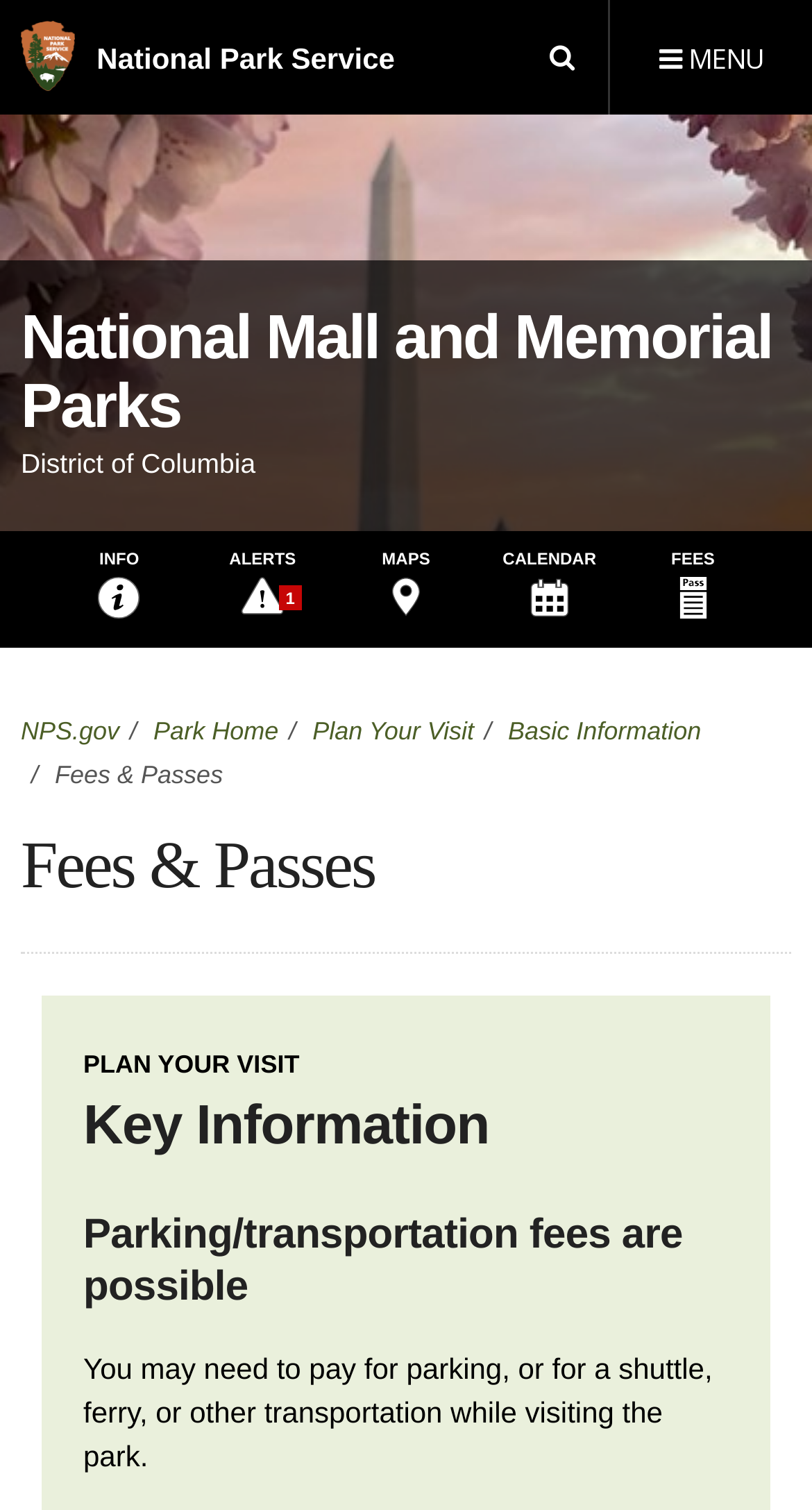Find the bounding box of the element with the following description: "Info". The coordinates must be four float numbers between 0 and 1, formatted as [left, top, right, bottom].

[0.063, 0.352, 0.23, 0.429]